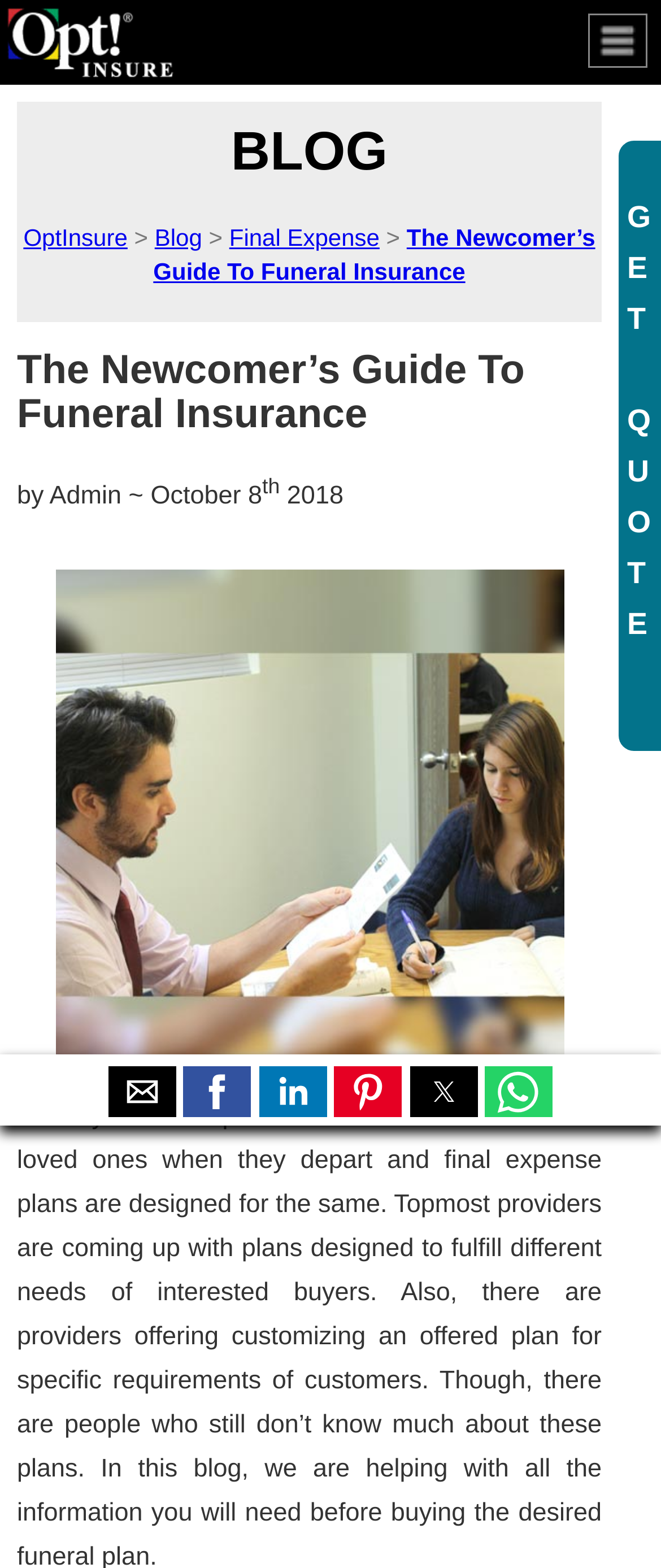Describe all the visual and textual components of the webpage comprehensively.

This webpage is about funeral insurance, specifically "The Newcomer's Guide to Funeral Insurance". At the top right corner, there is a "GET QUOTE" button and a "menu" button with an accompanying image. On the top left corner, there is a logo image with a link to "OptInsure". 

Below the logo, there are several links to different sections of the website, including "BLOG", "Final Expense", and "The Newcomer's Guide to Funeral Insurance". The main content of the webpage is an article with the same title, "The Newcomer's Guide to Funeral Insurance", which is written by "Admin" and dated "October 8, 2018". 

The article is accompanied by a large image that takes up most of the page. At the bottom of the page, there are several social media sharing buttons, including "Share by email", "Share by facebook", "Share by linkedin", "Share by pinterest", "Share by twitter", and "Share by whatsapp".